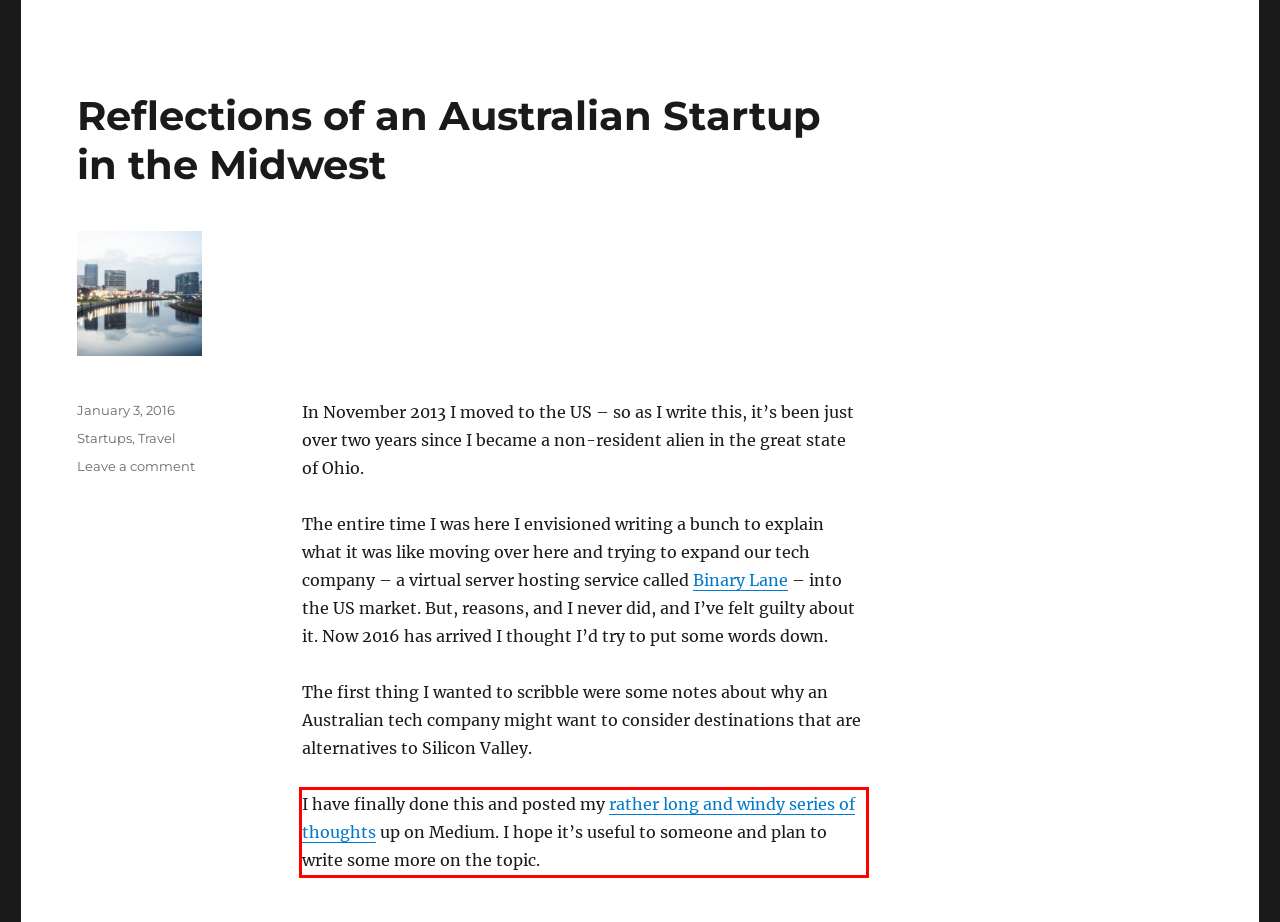Observe the screenshot of the webpage that includes a red rectangle bounding box. Conduct OCR on the content inside this red bounding box and generate the text.

I have finally done this and posted my rather long and windy series of thoughts up on Medium. I hope it’s useful to someone and plan to write some more on the topic.